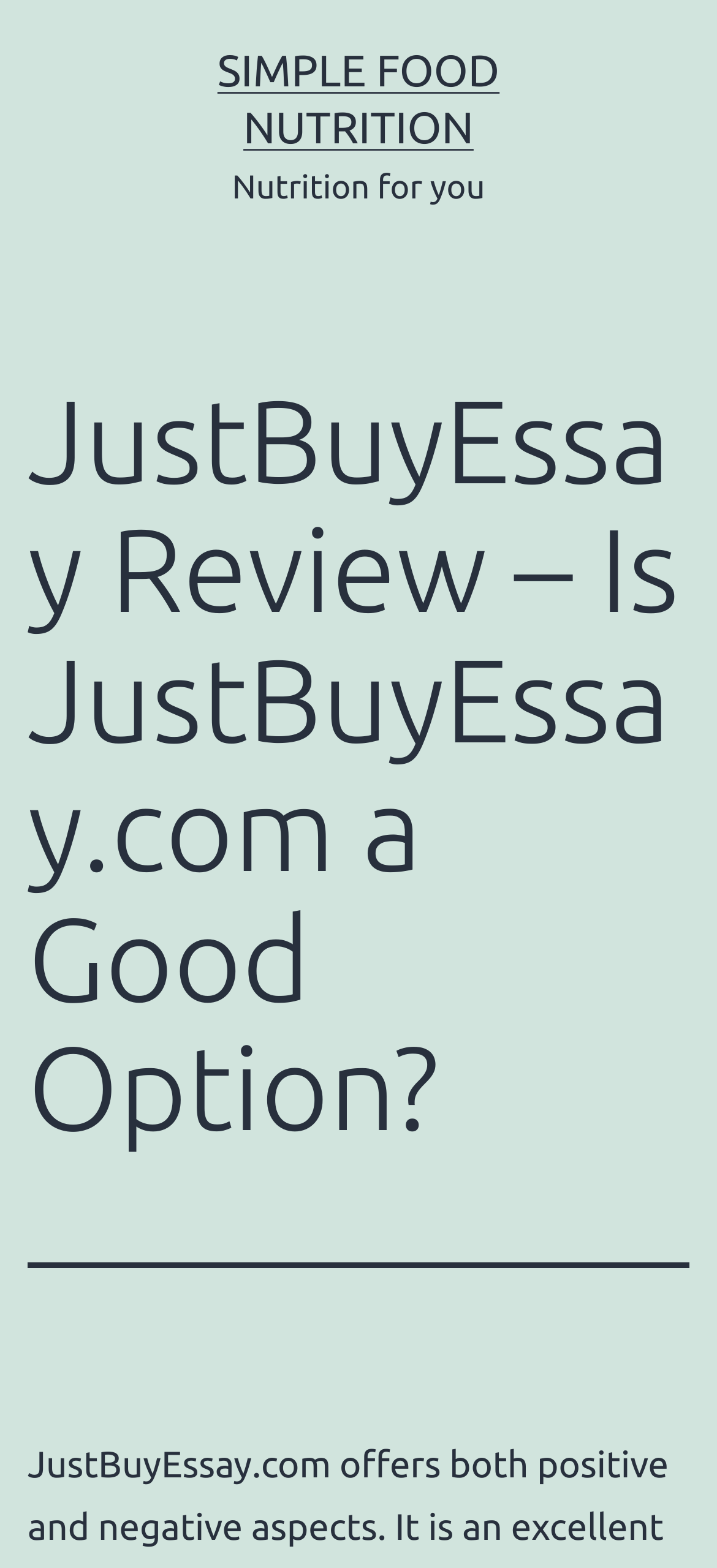Based on the element description "Simple Food Nutrition", predict the bounding box coordinates of the UI element.

[0.303, 0.029, 0.697, 0.097]